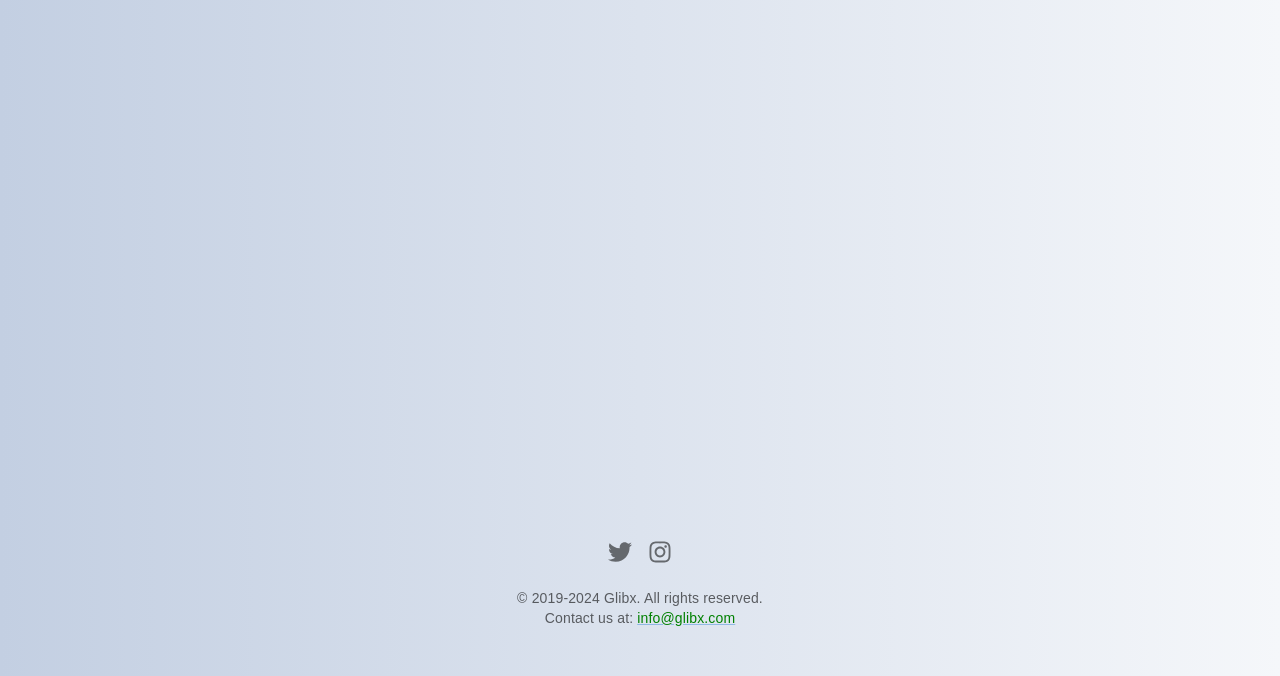What is the year range of the copyright?
Please look at the screenshot and answer using one word or phrase.

2019-2024